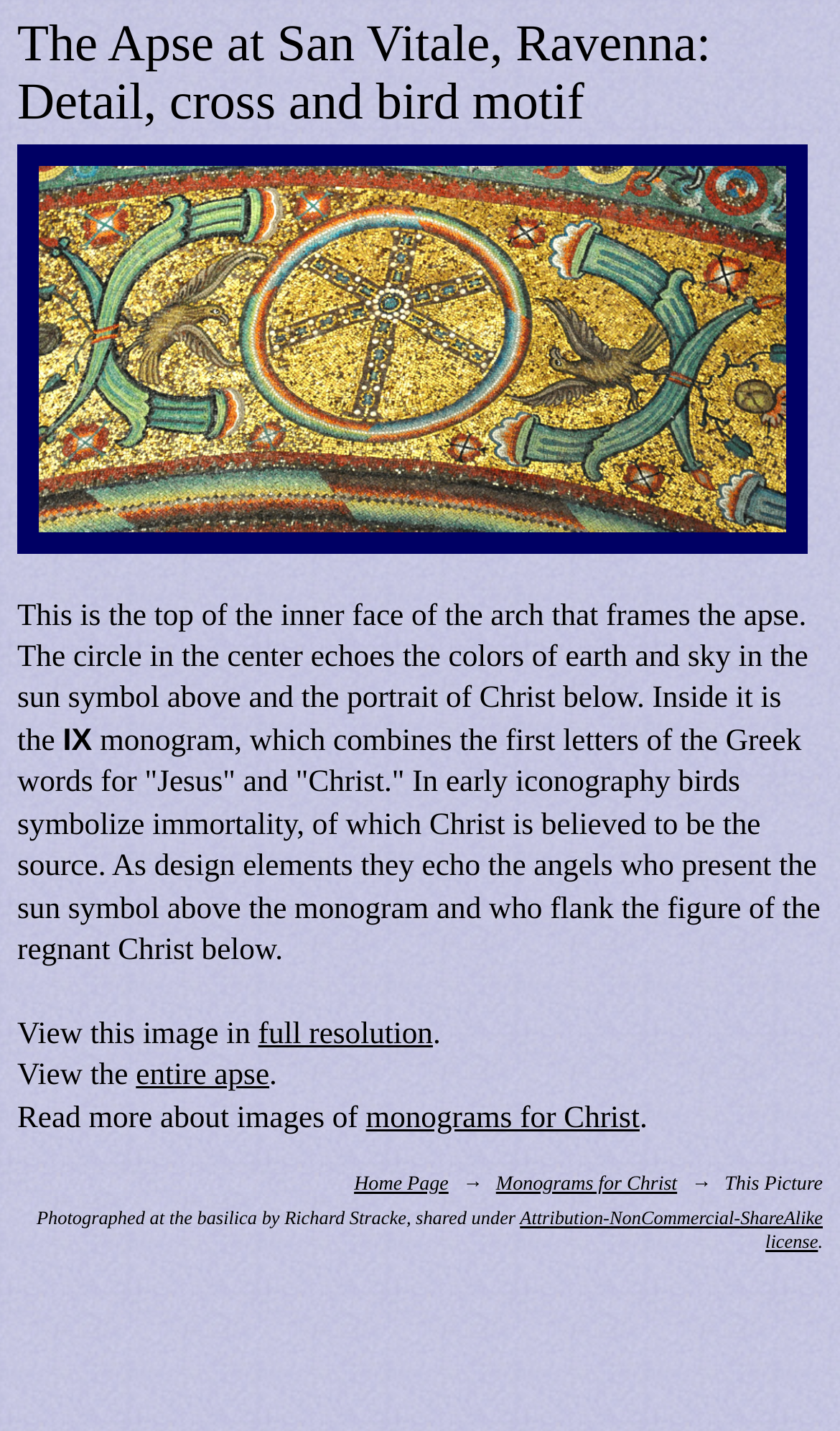What is the license under which the photograph is shared?
Look at the image and answer the question using a single word or phrase.

Attribution-NonCommercial-ShareAlike